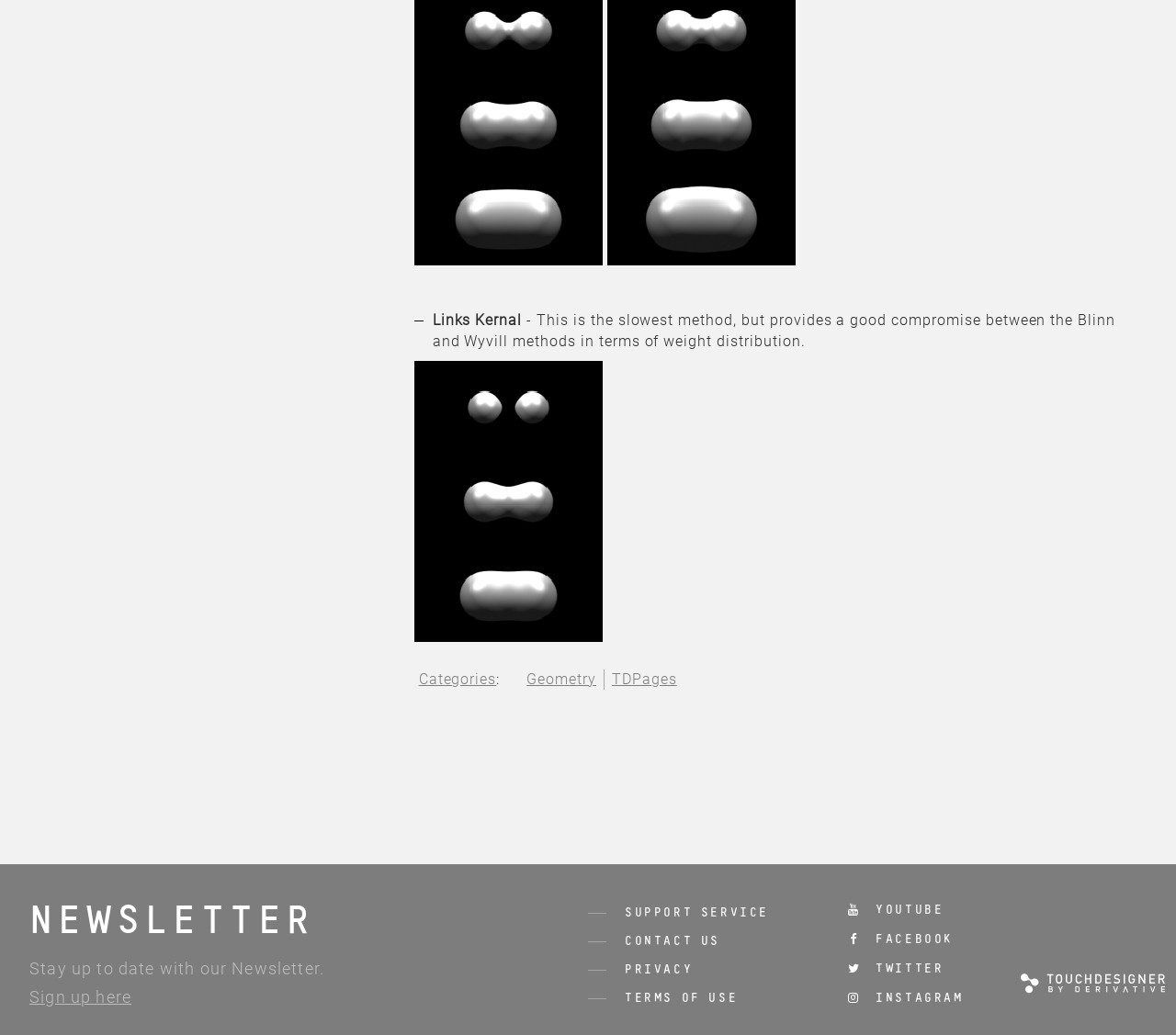How many social media links are there?
Refer to the image and provide a one-word or short phrase answer.

4